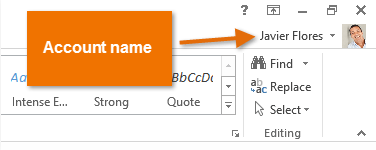Provide an in-depth description of the image you see.

The image depicts a screenshot of Office 2013, highlighting the user interface at the top right corner where the account name is displayed. The account name, "Javier Flores," is prominently featured in bold orange text, indicating the signed-in user. An arrow points to the account name, drawing attention to its location. To the left of the account name, a small profile picture is visible, further personalizing the user experience. This layout is typical for Office applications, assisting users in easily identifying their accounts and managing their sessions. The overall context suggests this is part of a guide on navigating the Office 2013 interface, particularly focusing on signing out and account management.